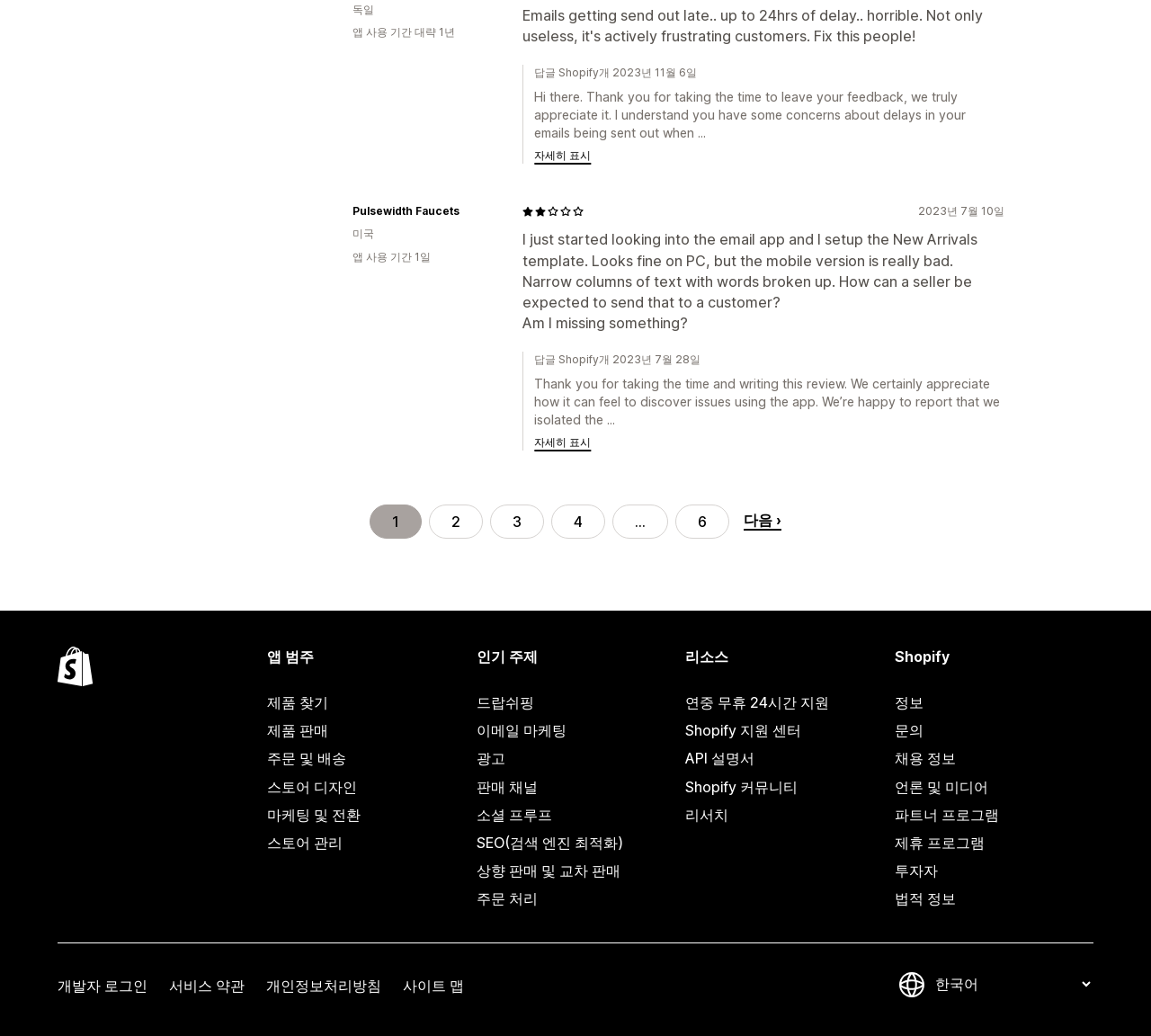Can you find the bounding box coordinates for the element that needs to be clicked to execute this instruction: "Change the language"? The coordinates should be given as four float numbers between 0 and 1, i.e., [left, top, right, bottom].

[0.809, 0.94, 0.95, 0.959]